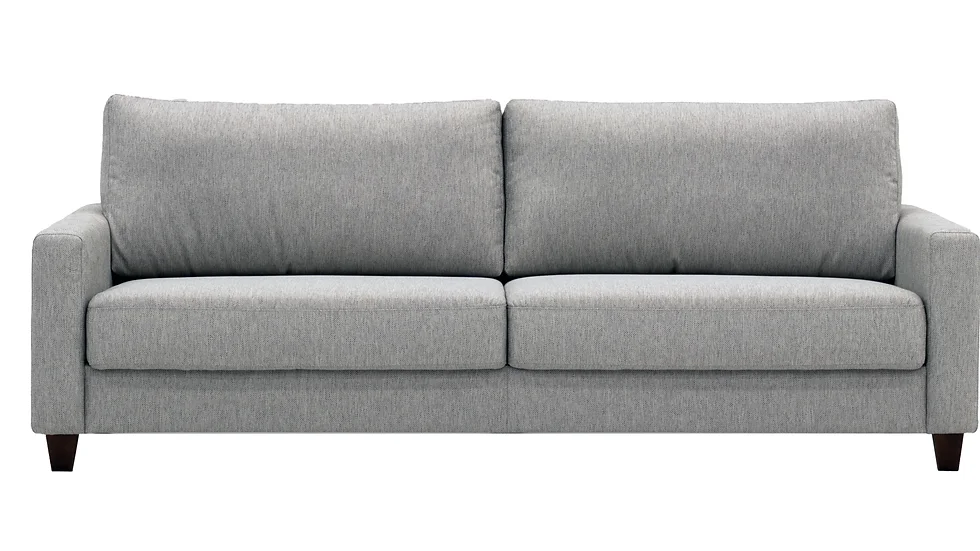Break down the image into a detailed narrative.

The image showcases the Nico Sofa Sleeper, designed with contemporary elegance and versatility in mind. Upholstered in a soft gray fabric, this sofa features a minimalist silhouette with a low profile and thin track arms. The plush back cushions provide comfort and support, ensuring a cozy seating experience. With dimensions suitable for a queen size, it is not only stylish but also functional, seamlessly transforming into a sleeper for overnight guests. This piece is a perfect addition to modern living spaces, combining practicality with understated sophistication. The starting price for the Nico Sofa Sleeper is $2,899.00, making it a luxurious yet accessible option for those looking to enhance their home decor.